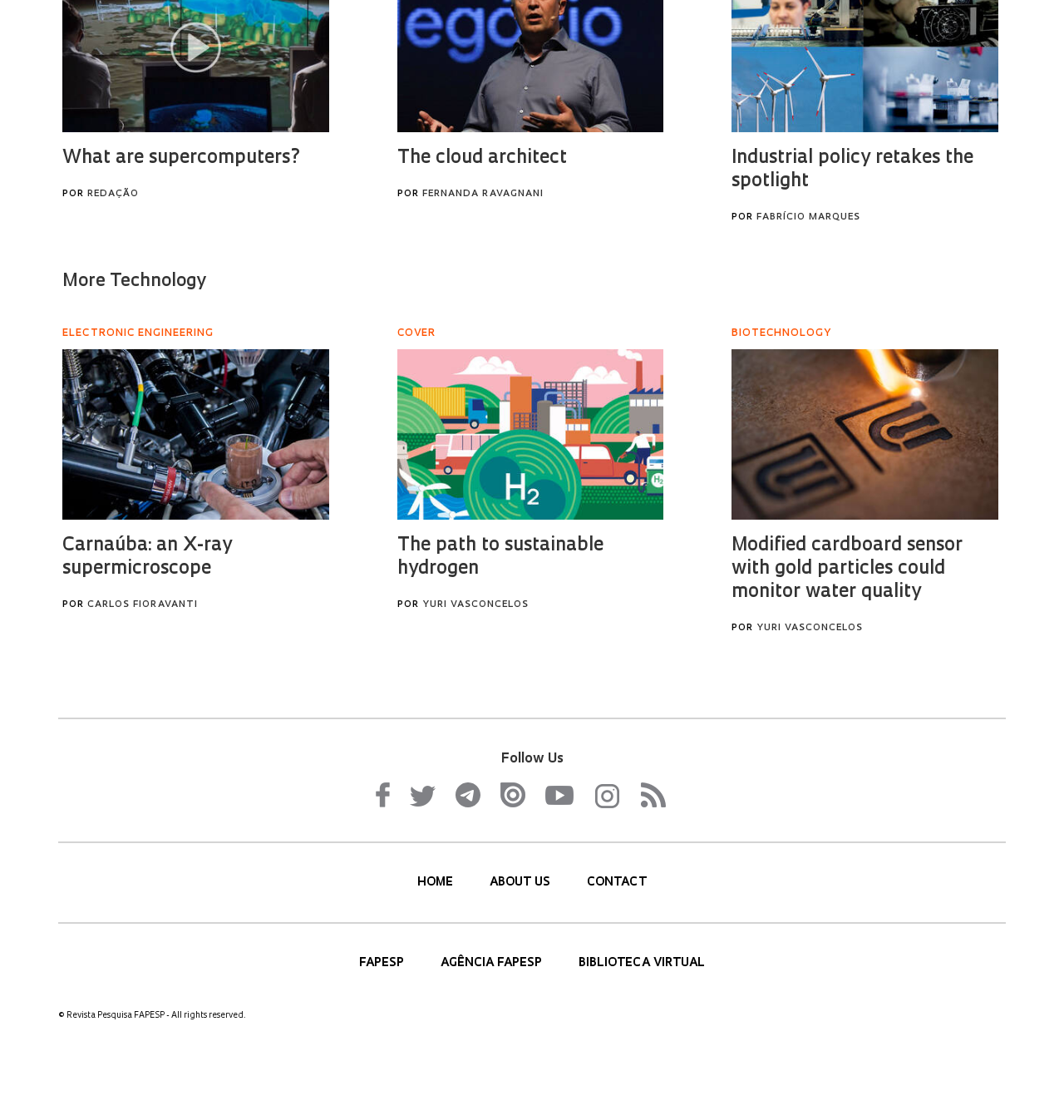Please find the bounding box coordinates for the clickable element needed to perform this instruction: "Read about us".

[0.46, 0.783, 0.52, 0.794]